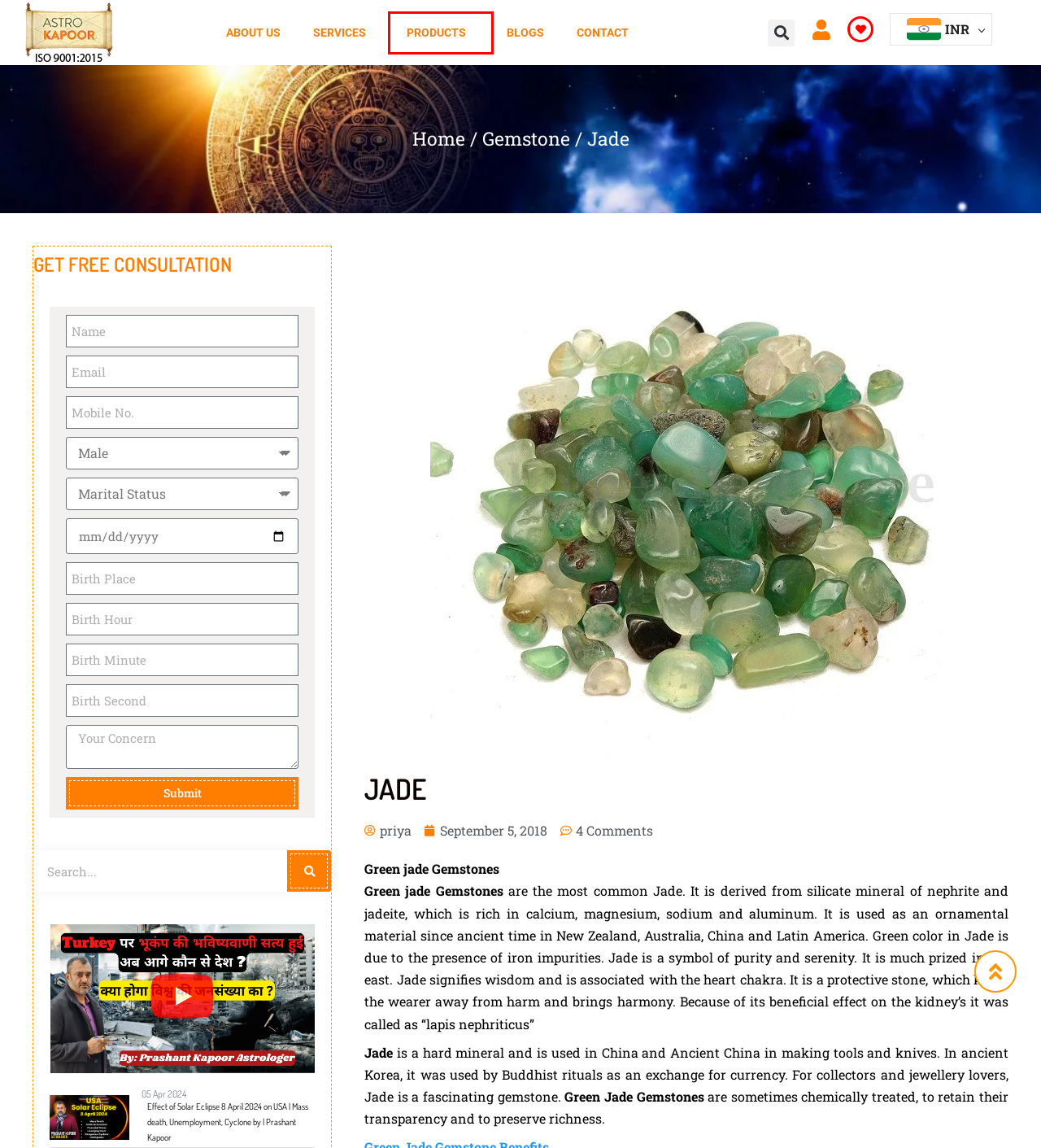You have a screenshot of a webpage with a red bounding box around an element. Select the webpage description that best matches the new webpage after clicking the element within the red bounding box. Here are the descriptions:
A. December 2018 - AstroKapoor
B. Buy Gems, Buy Gems Online, Buy Original Gems Online – Wholesale Price
C. About Us : AstroKapoor.Com | Best Vedic Astrologers
D. Vedic Astrological Services | Various Services By Astrokapoor
E. wishlist
F. November 2018 - AstroKapoor
G. Astrologers in Noida Delhi Gurgaon HImachal Pradesh India
H. My Account - AstroKapoor

B